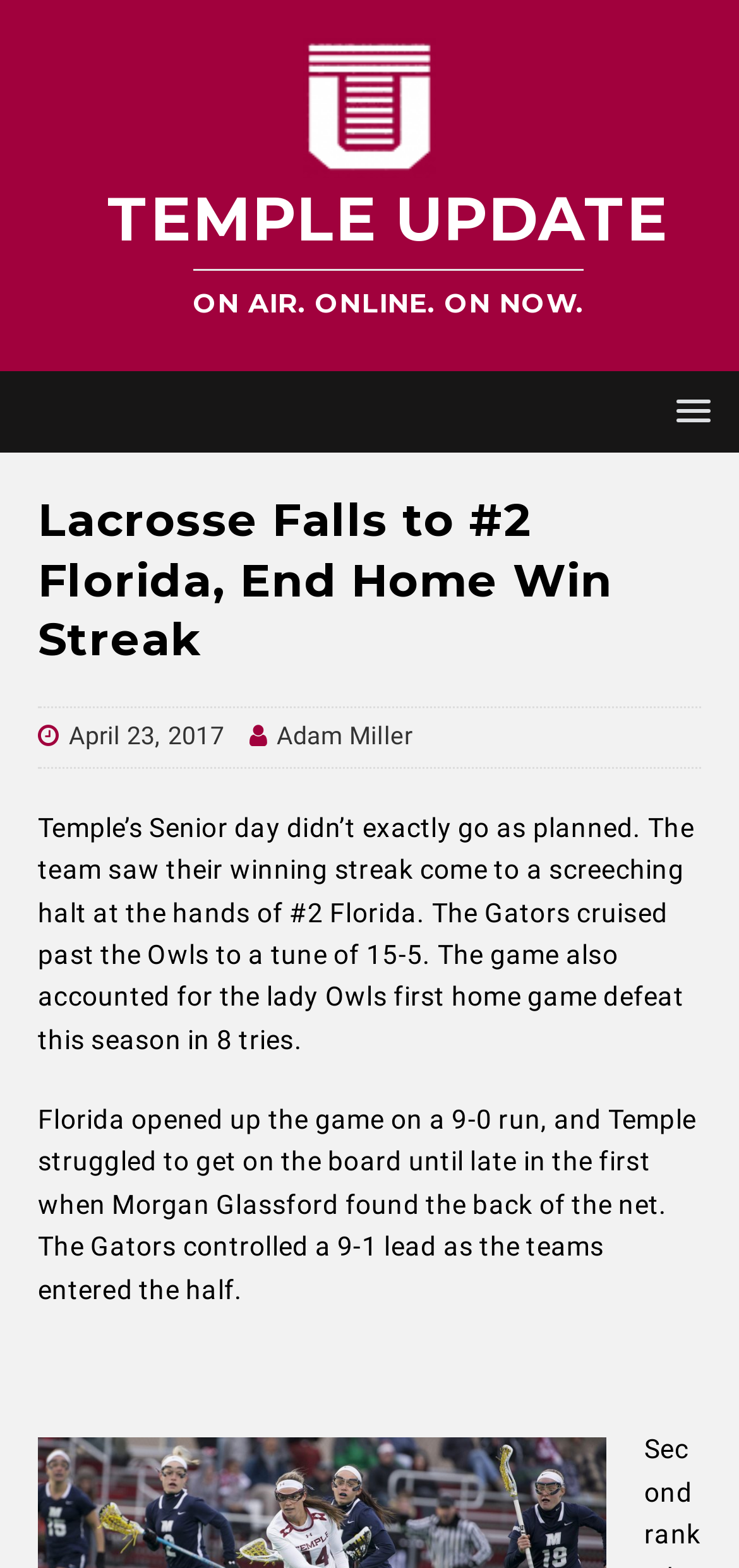Find the bounding box of the element with the following description: "Adam Miller". The coordinates must be four float numbers between 0 and 1, formatted as [left, top, right, bottom].

[0.375, 0.46, 0.558, 0.478]